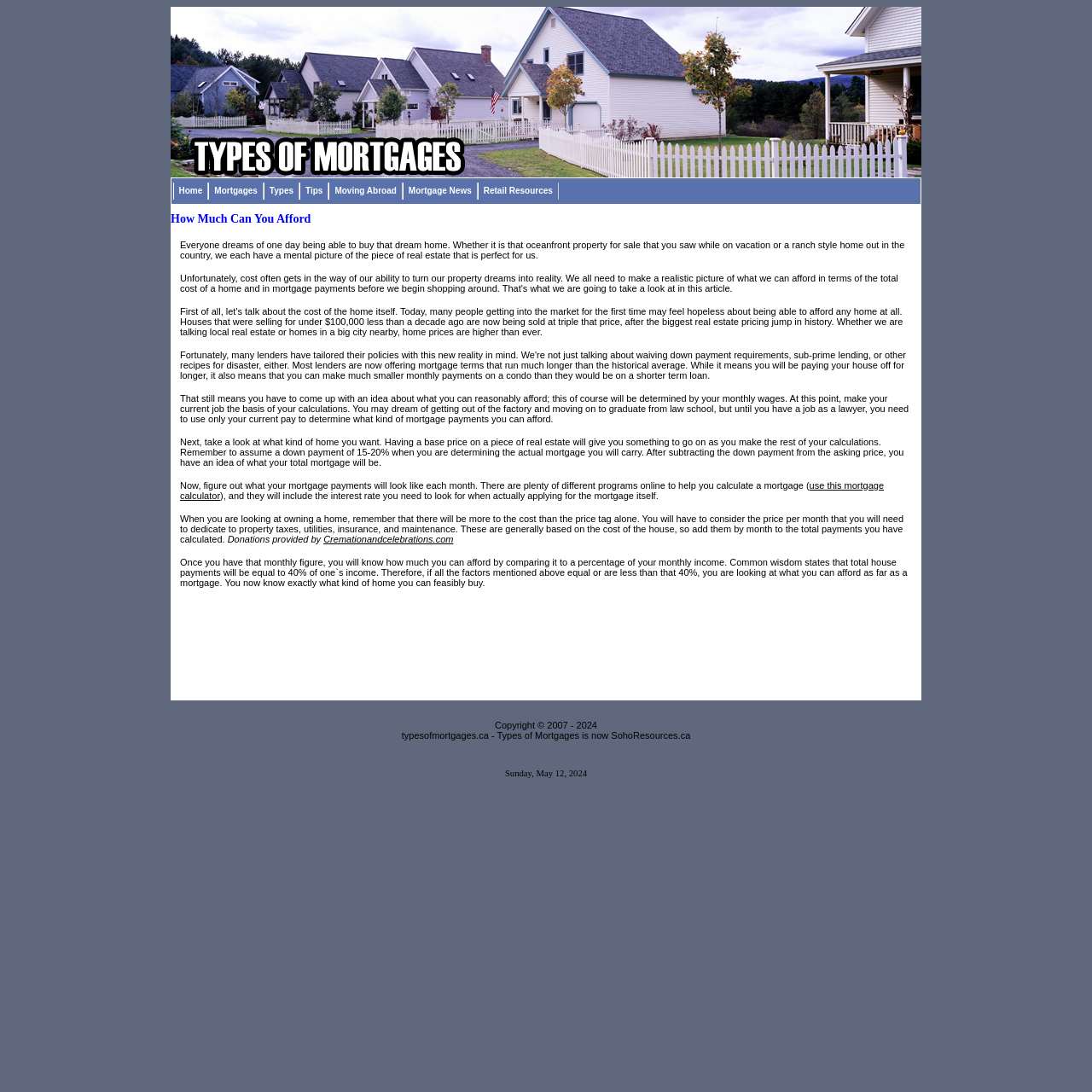Please specify the bounding box coordinates of the area that should be clicked to accomplish the following instruction: "Use the mortgage calculator". The coordinates should consist of four float numbers between 0 and 1, i.e., [left, top, right, bottom].

[0.165, 0.44, 0.809, 0.458]